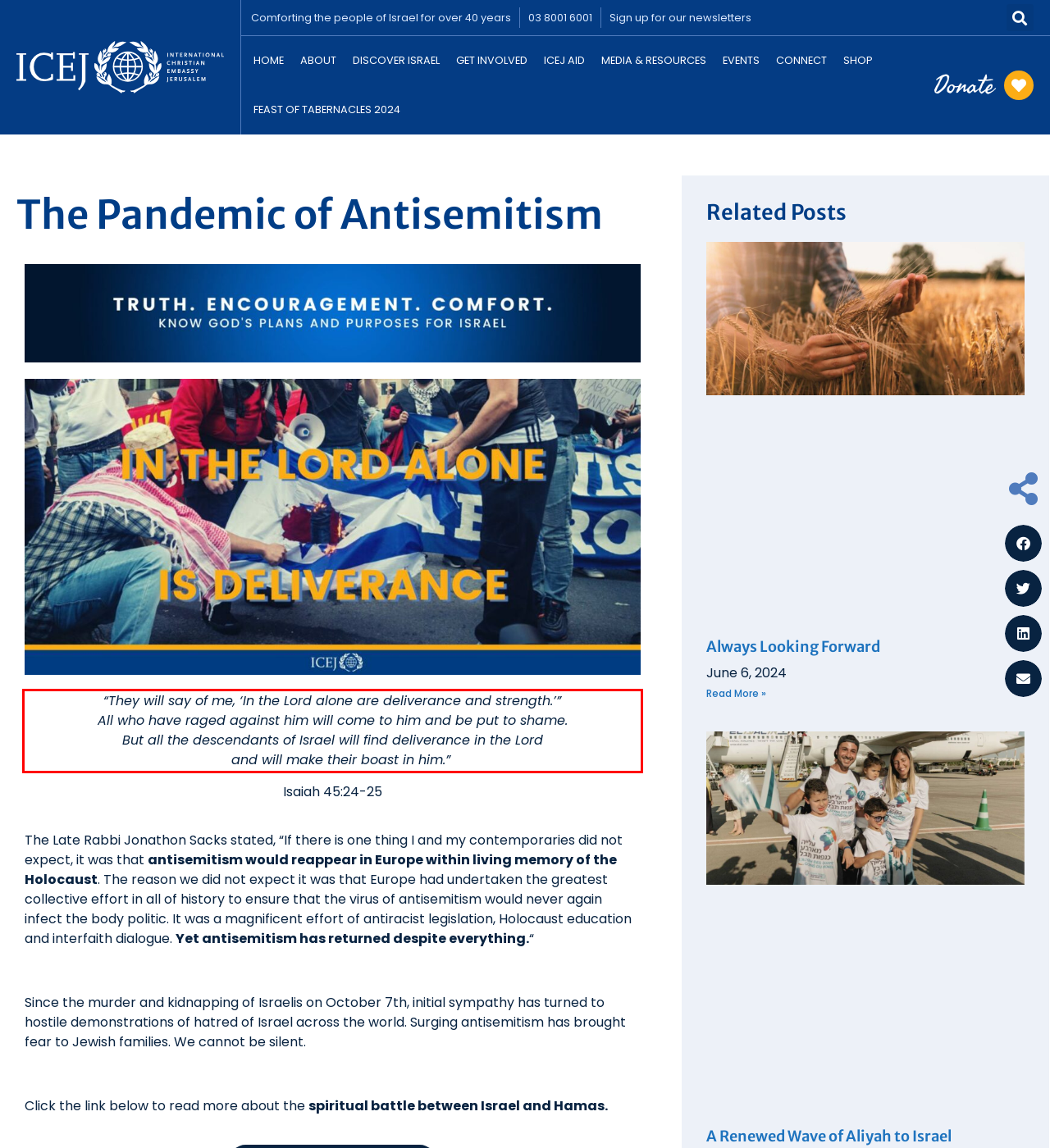Identify and transcribe the text content enclosed by the red bounding box in the given screenshot.

“They will say of me, ‘In the Lord alone are deliverance and strength.’” All who have raged against him will come to him and be put to shame. But all the descendants of Israel will find deliverance in the Lord and will make their boast in him.”